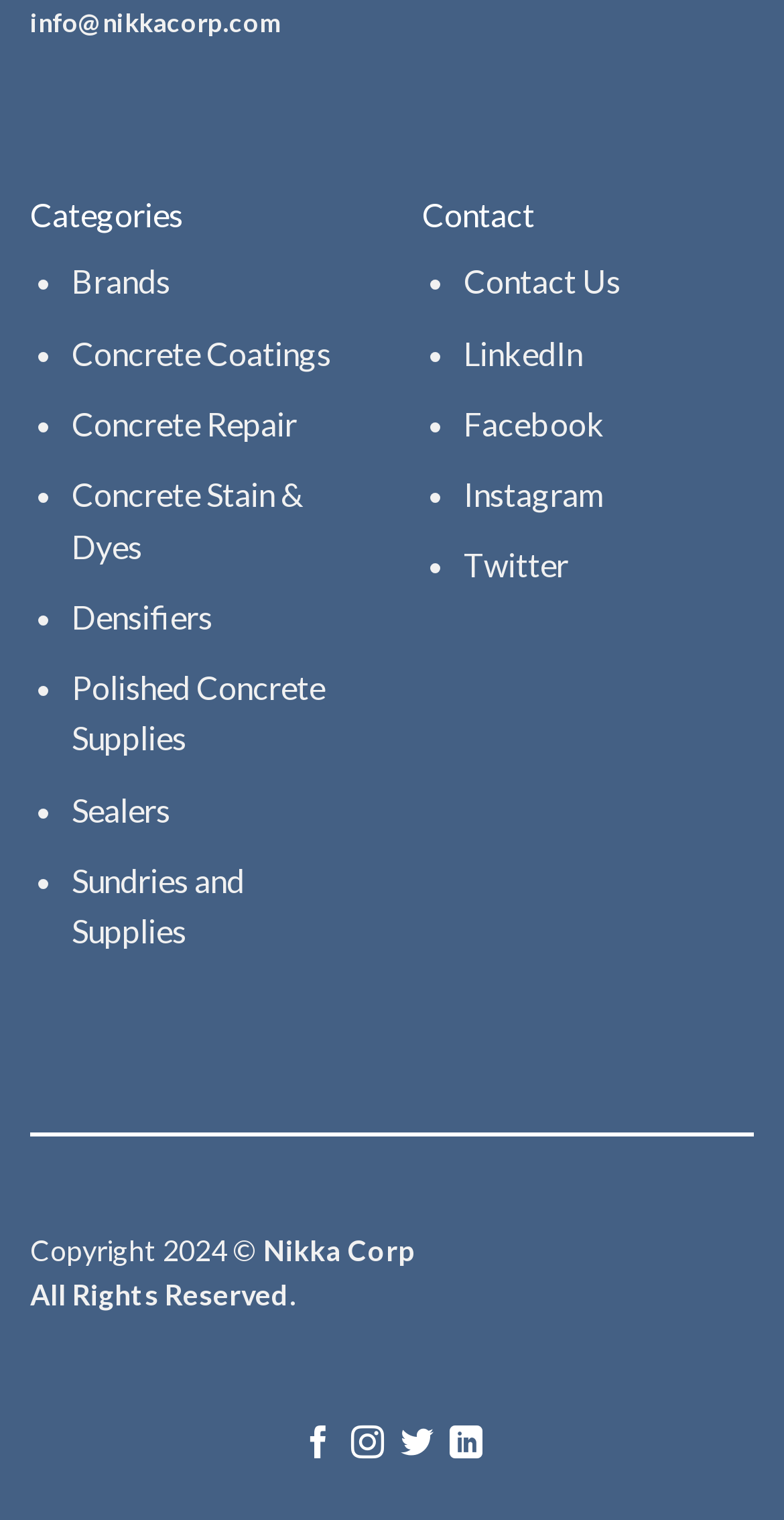Give a one-word or short-phrase answer to the following question: 
What is the email address provided on the webpage?

info@nikkacorp.com